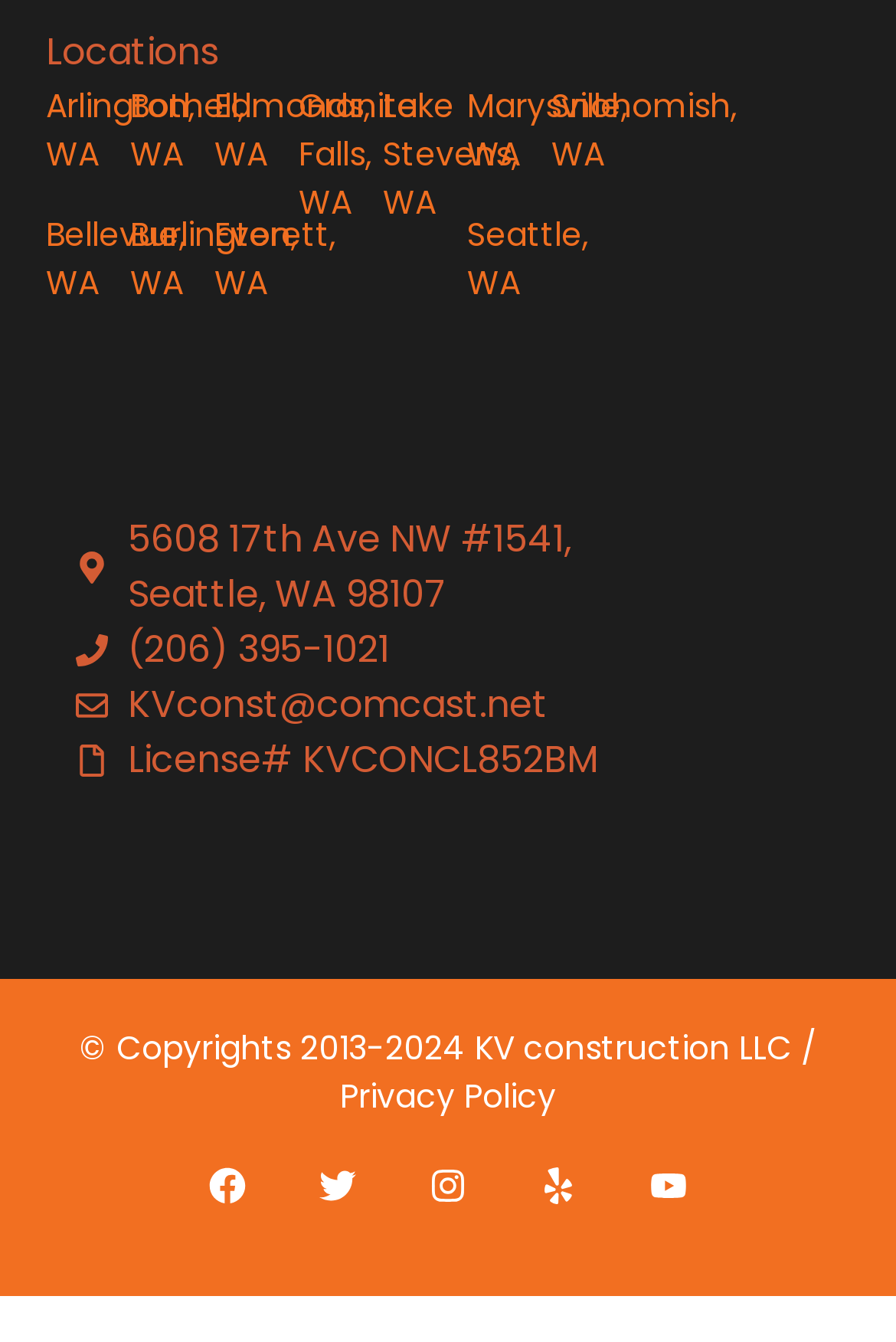What is the location of the company?
Please provide a single word or phrase as your answer based on the screenshot.

Seattle, WA